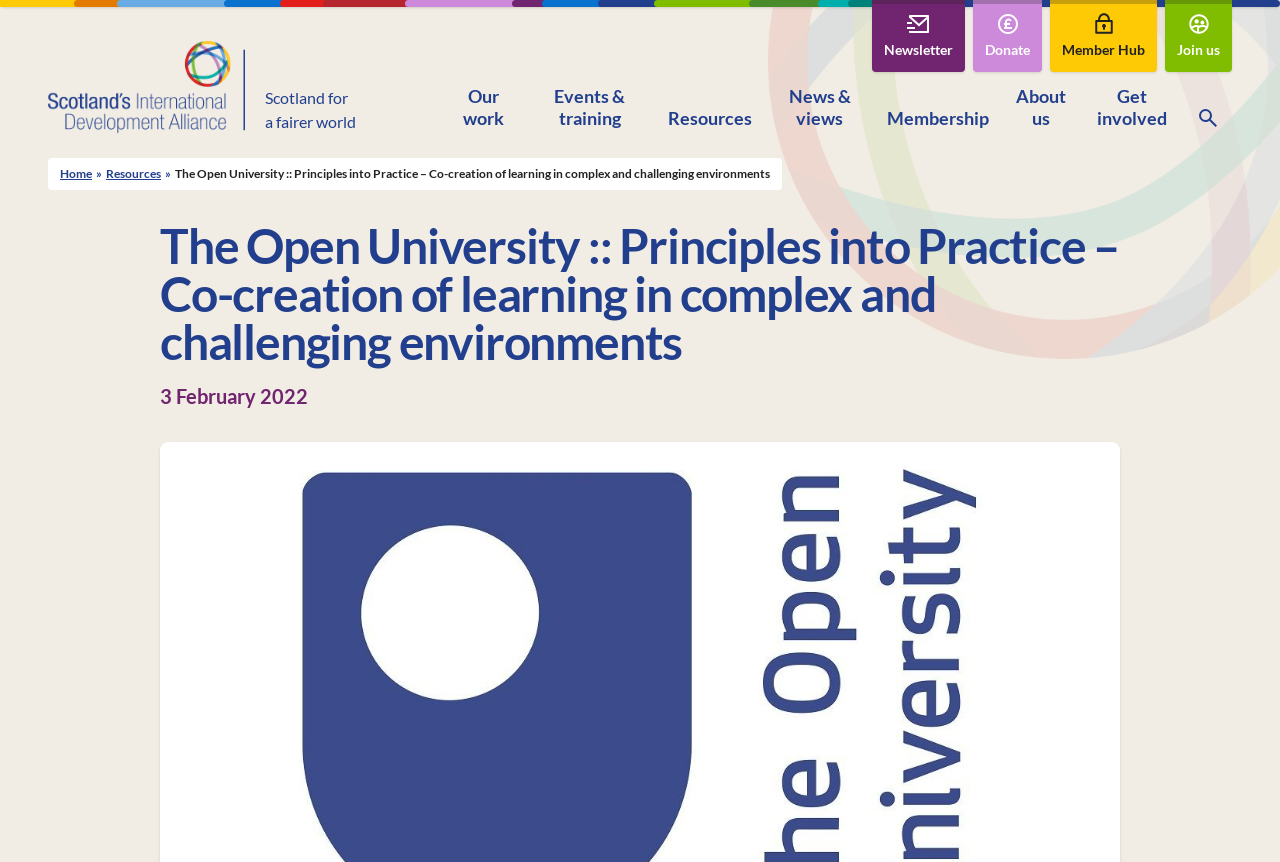Can you find the bounding box coordinates of the area I should click to execute the following instruction: "Open the Newsletter link"?

[0.681, 0.0, 0.754, 0.084]